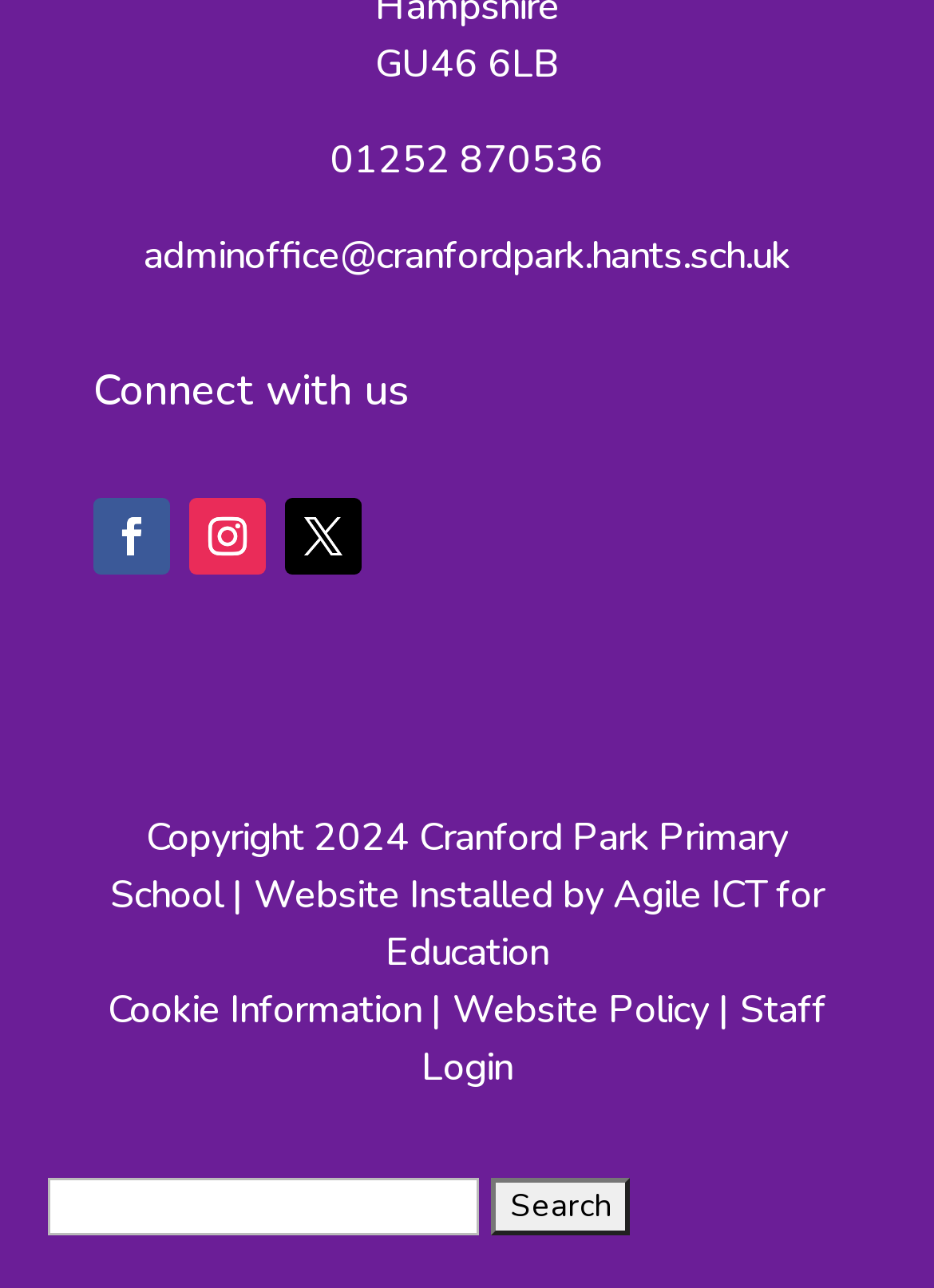Determine the bounding box coordinates of the element's region needed to click to follow the instruction: "visit admin office email". Provide these coordinates as four float numbers between 0 and 1, formatted as [left, top, right, bottom].

[0.154, 0.178, 0.846, 0.219]